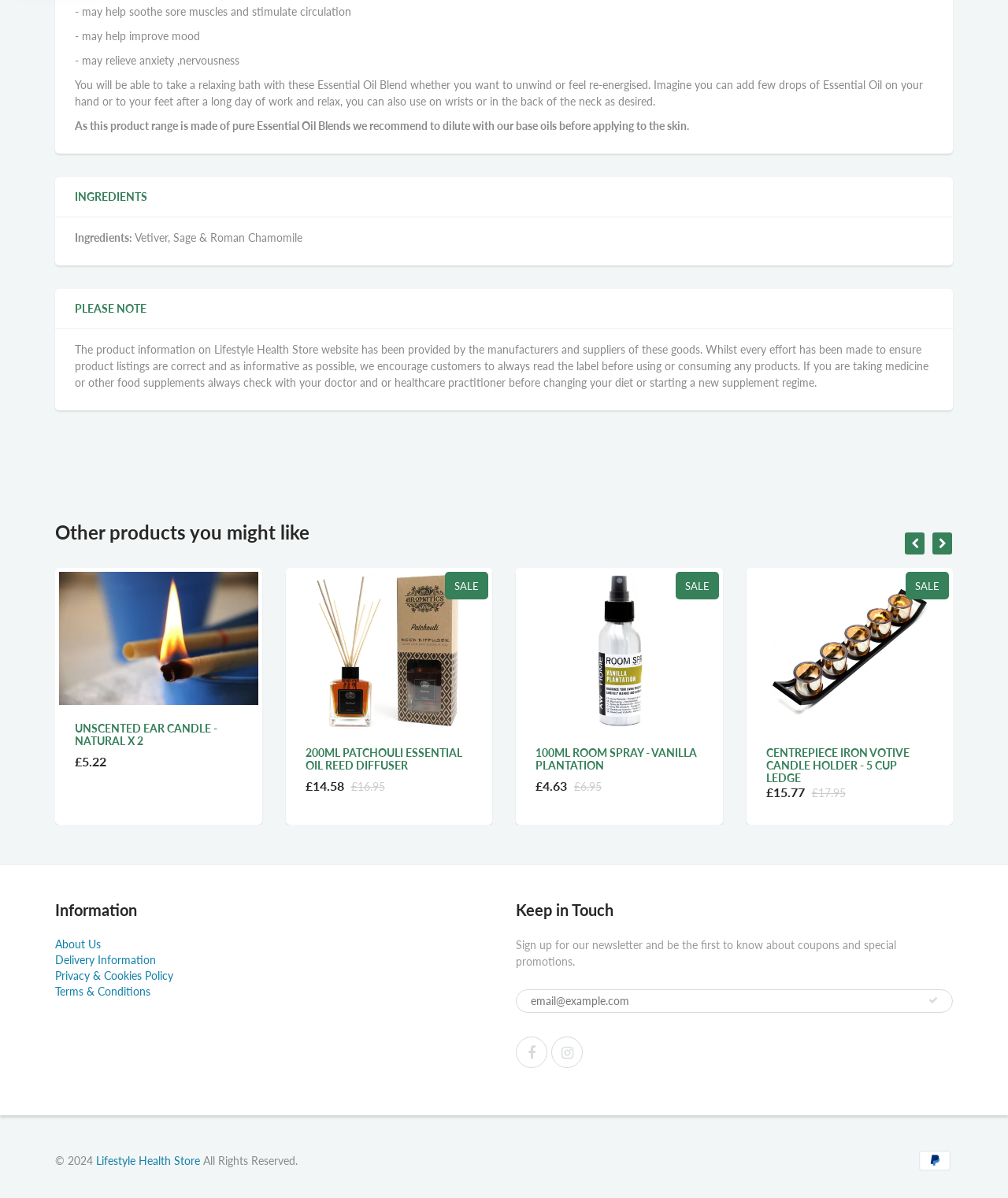What is the recommended use for the essential oil blend?
Please provide a full and detailed response to the question.

According to the text, it is recommended to dilute the essential oil blend with base oils before applying to the skin, suggesting that it should not be used undiluted.